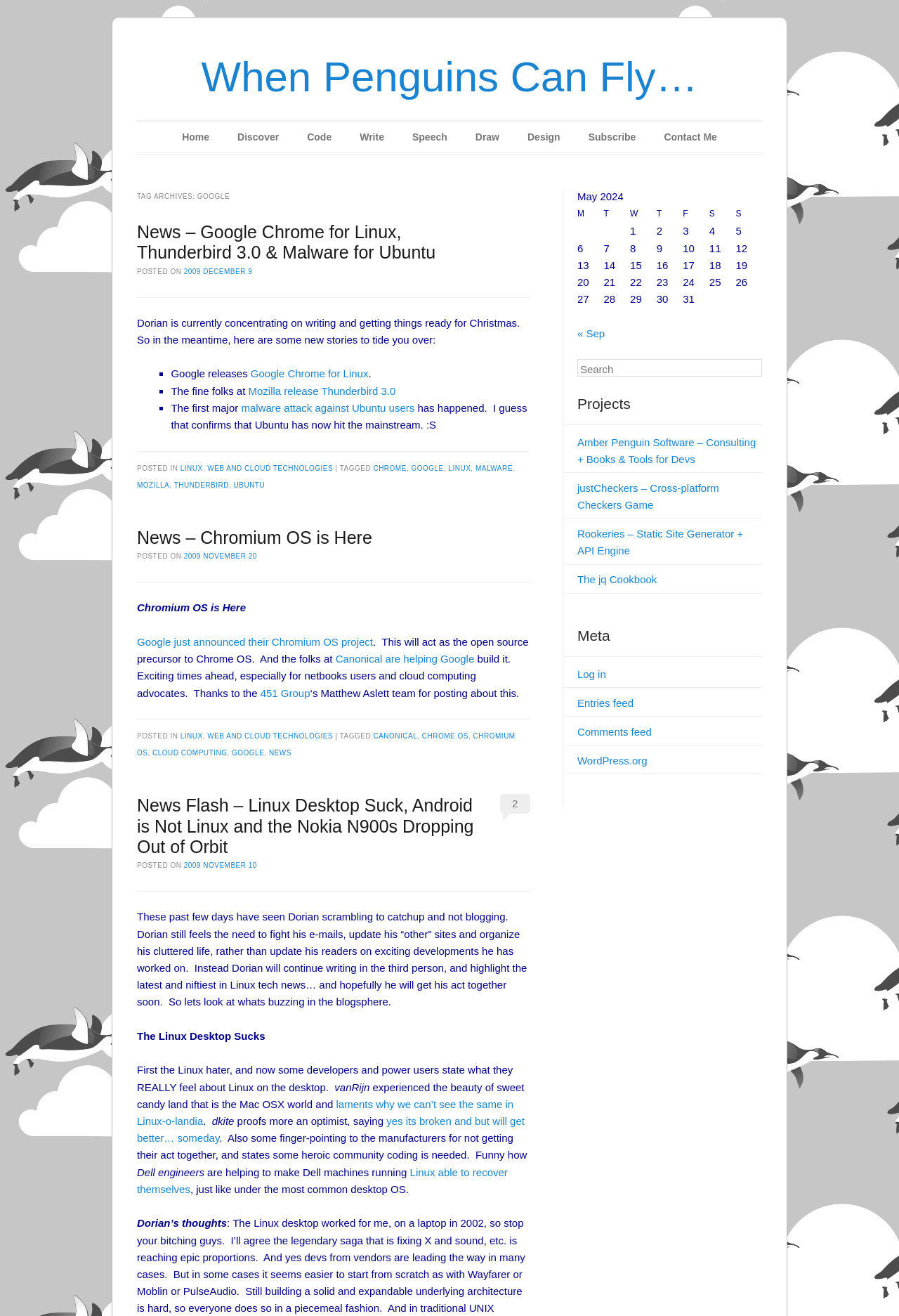Please identify the bounding box coordinates of the element I should click to complete this instruction: 'Click on 'Home''. The coordinates should be given as four float numbers between 0 and 1, like this: [left, top, right, bottom].

[0.195, 0.096, 0.241, 0.112]